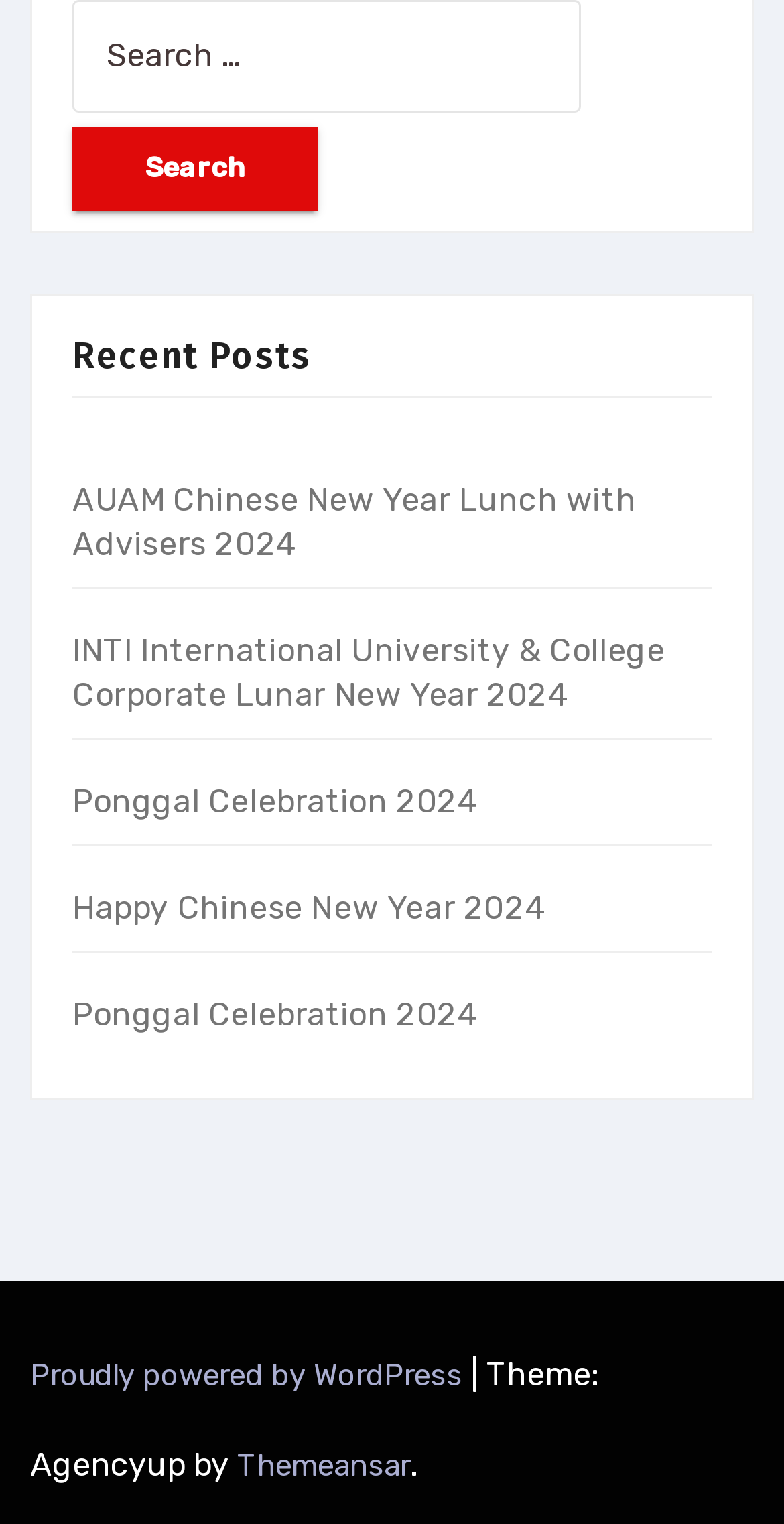Select the bounding box coordinates of the element I need to click to carry out the following instruction: "View INTI International University & College Corporate Lunar New Year 2024".

[0.092, 0.414, 0.848, 0.468]